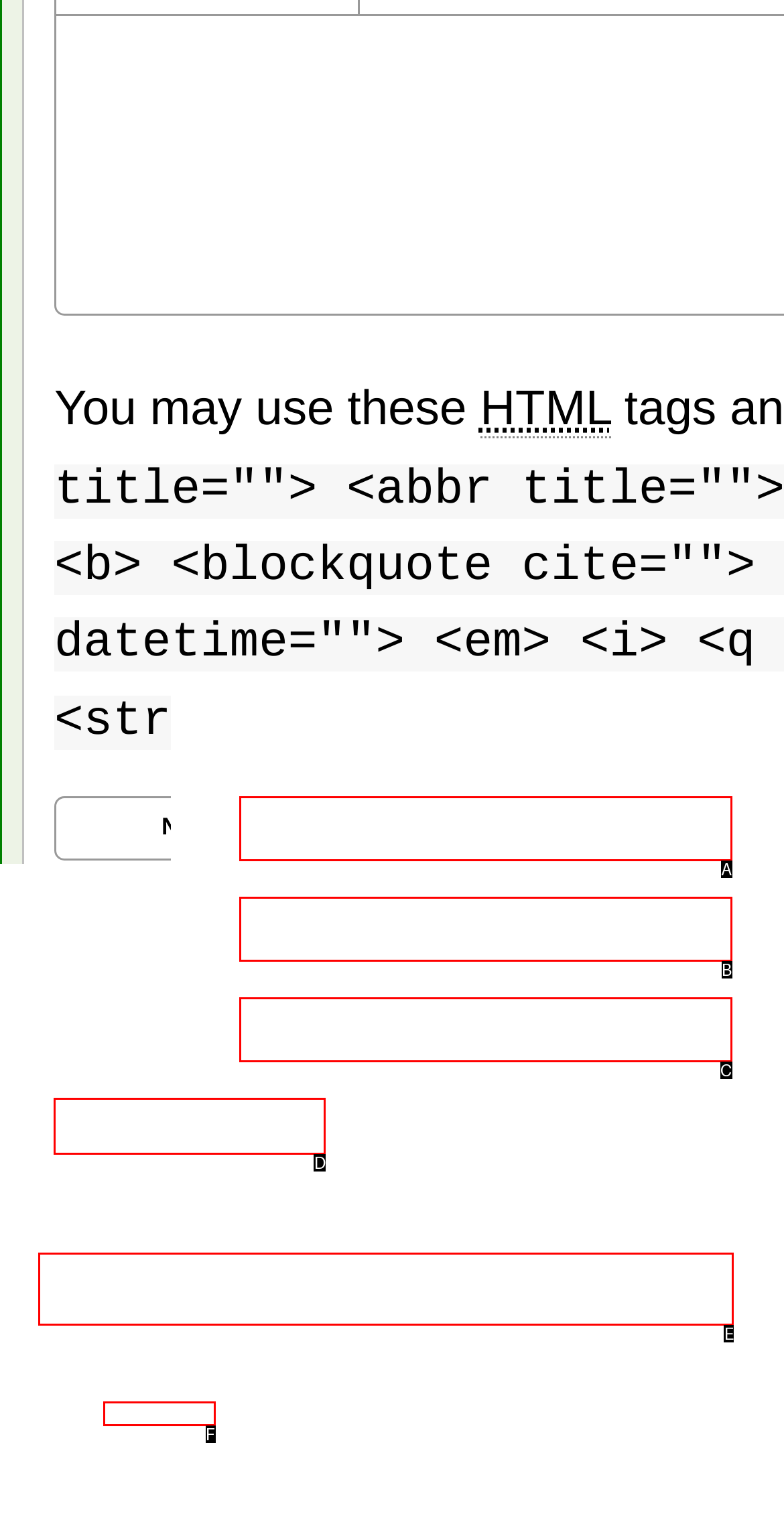Determine which option matches the description: parent_node: Name name="author". Answer using the letter of the option.

A